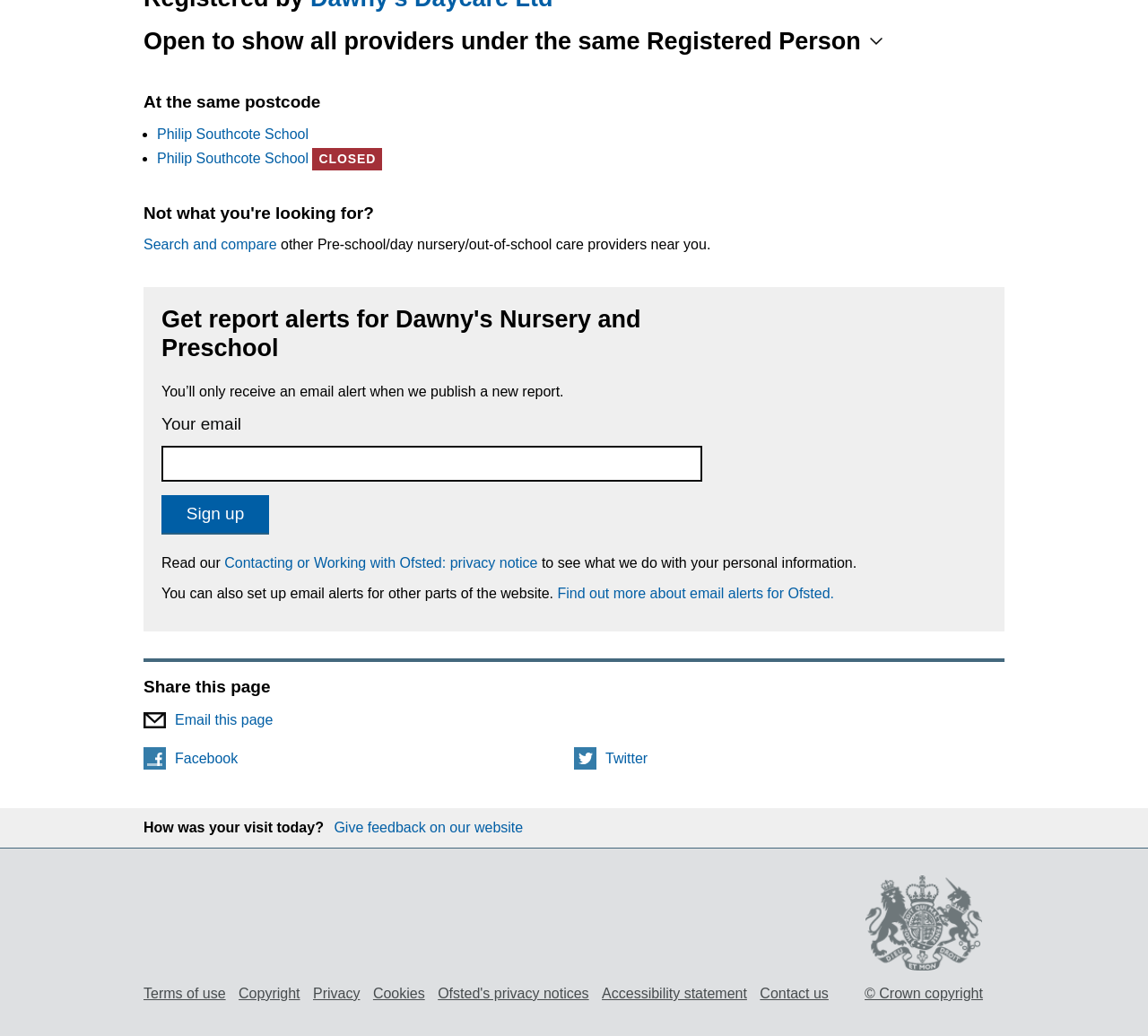What is the link 'Search and compare' for?
Using the image as a reference, answer the question in detail.

I examined the link 'Search and compare' and its surrounding text, which suggests that it is used to find other pre-school/day nursery/out-of-school care providers near the user's location.